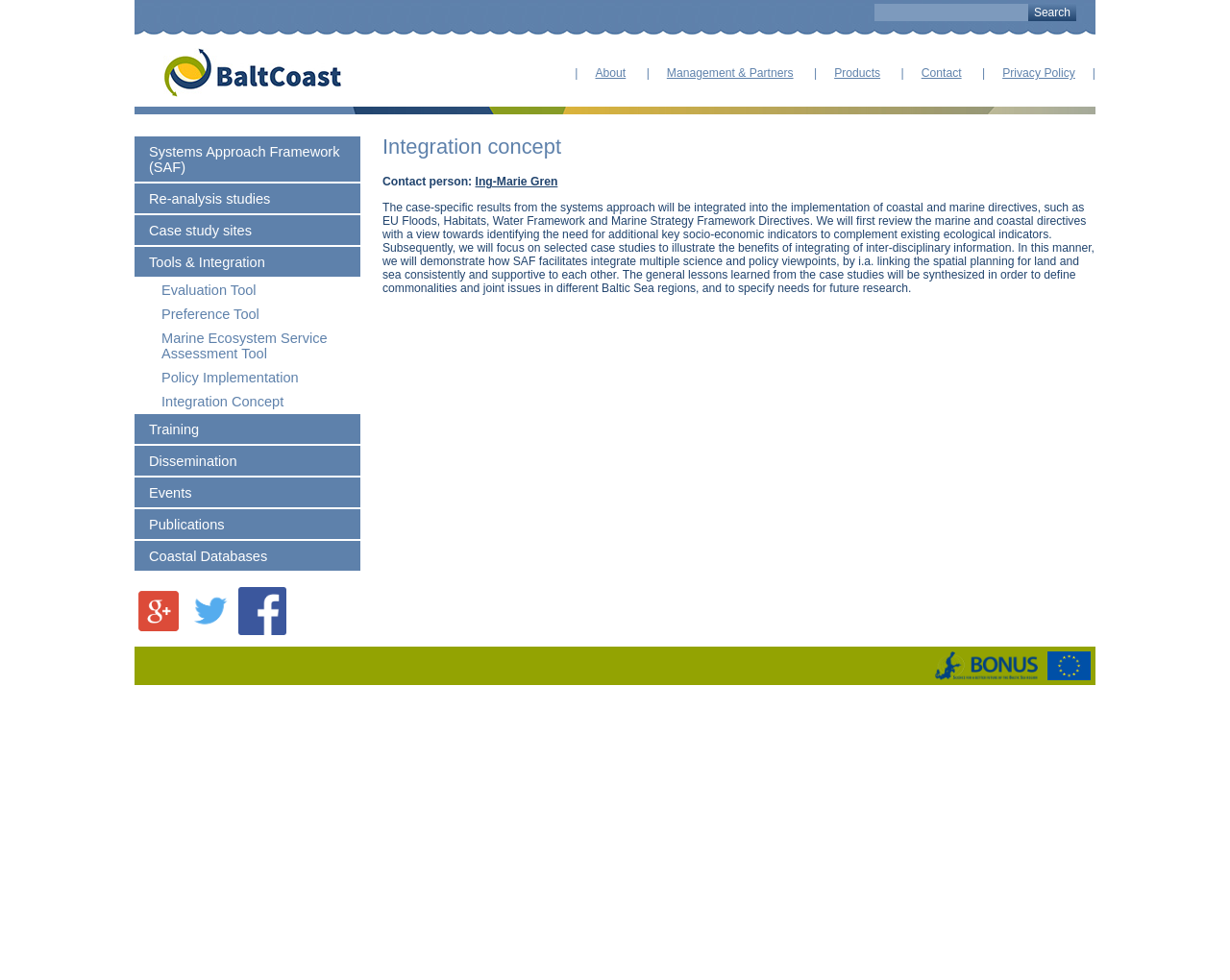Please identify the bounding box coordinates of the element's region that needs to be clicked to fulfill the following instruction: "Contact Ing-Marie Gren". The bounding box coordinates should consist of four float numbers between 0 and 1, i.e., [left, top, right, bottom].

[0.386, 0.179, 0.453, 0.193]